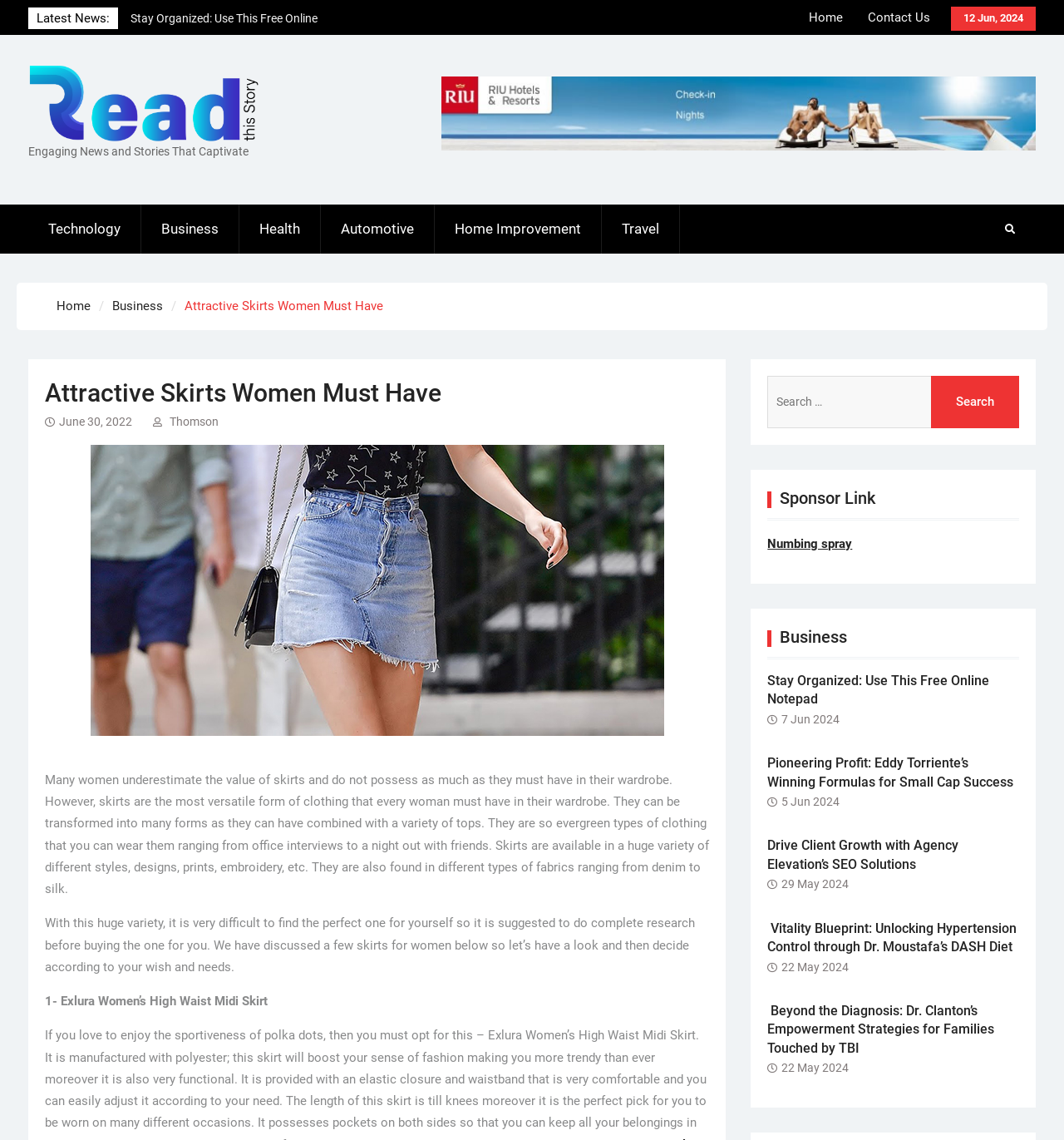Please identify the bounding box coordinates for the region that you need to click to follow this instruction: "Click on the 'Technology' link".

[0.027, 0.179, 0.133, 0.223]